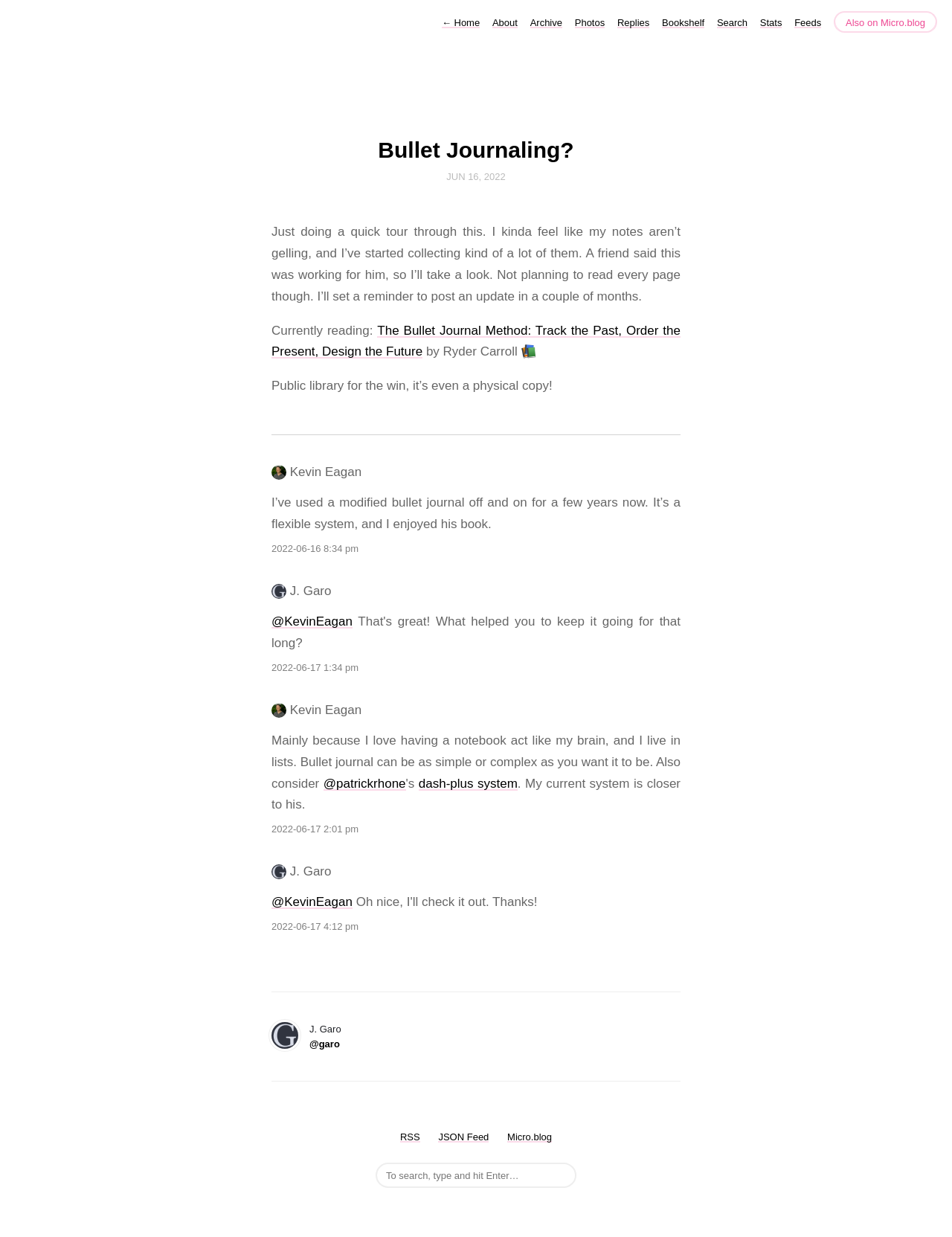Answer the question briefly using a single word or phrase: 
How many months will the author wait before posting an update?

a couple of months